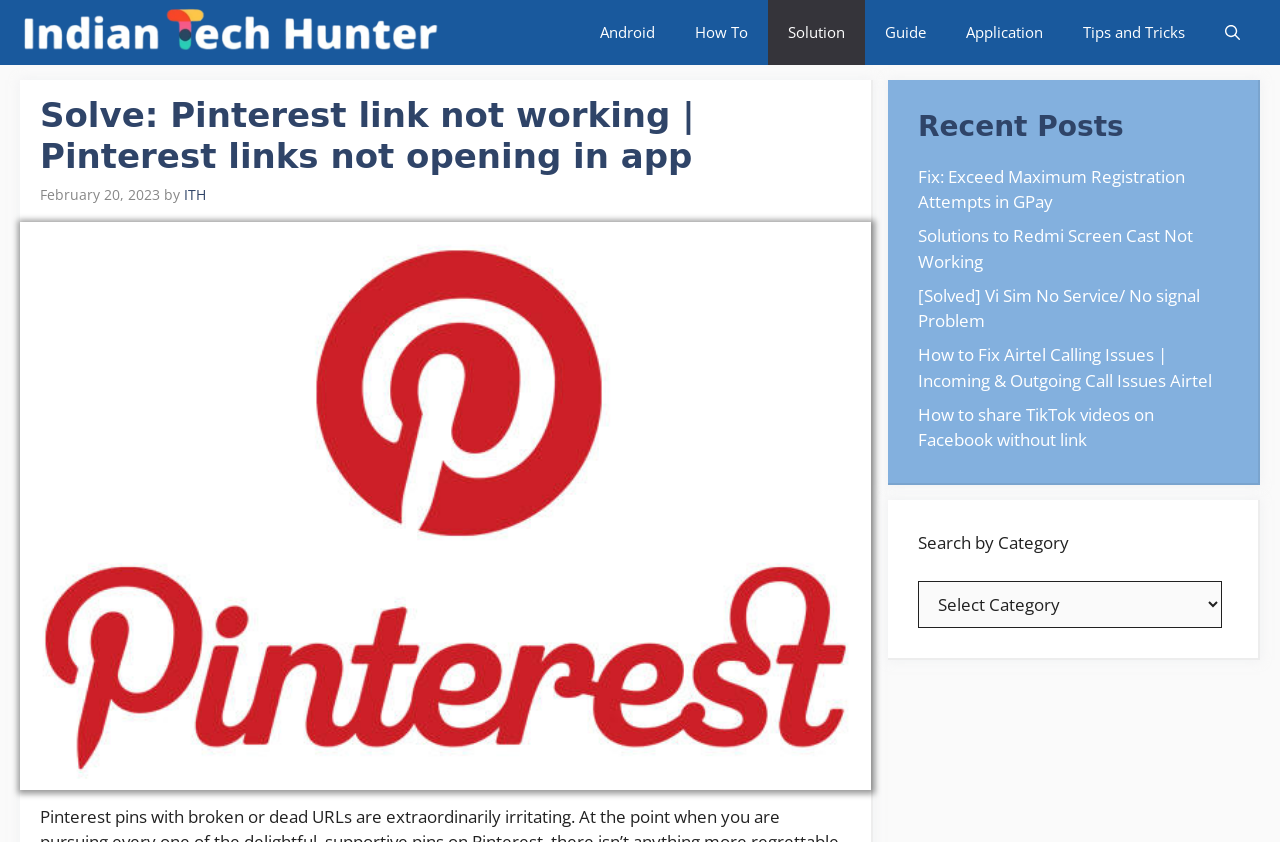Explain the contents of the webpage comprehensively.

The webpage is about solving a specific issue with Pinterest links not working or not opening in the app. At the top, there is a navigation bar with several links, including "Indian Tech Hunter", "Android", "How To", "Solution", "Guide", "Application", "Tips and Tricks", and "Open Search Bar". 

Below the navigation bar, there is a header section with a heading that reads "Solve: Pinterest link not working | Pinterest links not opening in app". This section also includes the date "February 20, 2023" and the author "ITH". 

To the right of the header section, there is a large image that takes up most of the width of the page. 

On the right side of the page, there are two complementary sections. The top section has a heading "Recent Posts" and lists several links to other articles, including "Fix: Exceed Maximum Registration Attempts in GPay", "Solutions to Redmi Screen Cast Not Working", and a few others. 

The bottom section has a label "Search by Category" and a combobox with a dropdown menu for selecting categories.